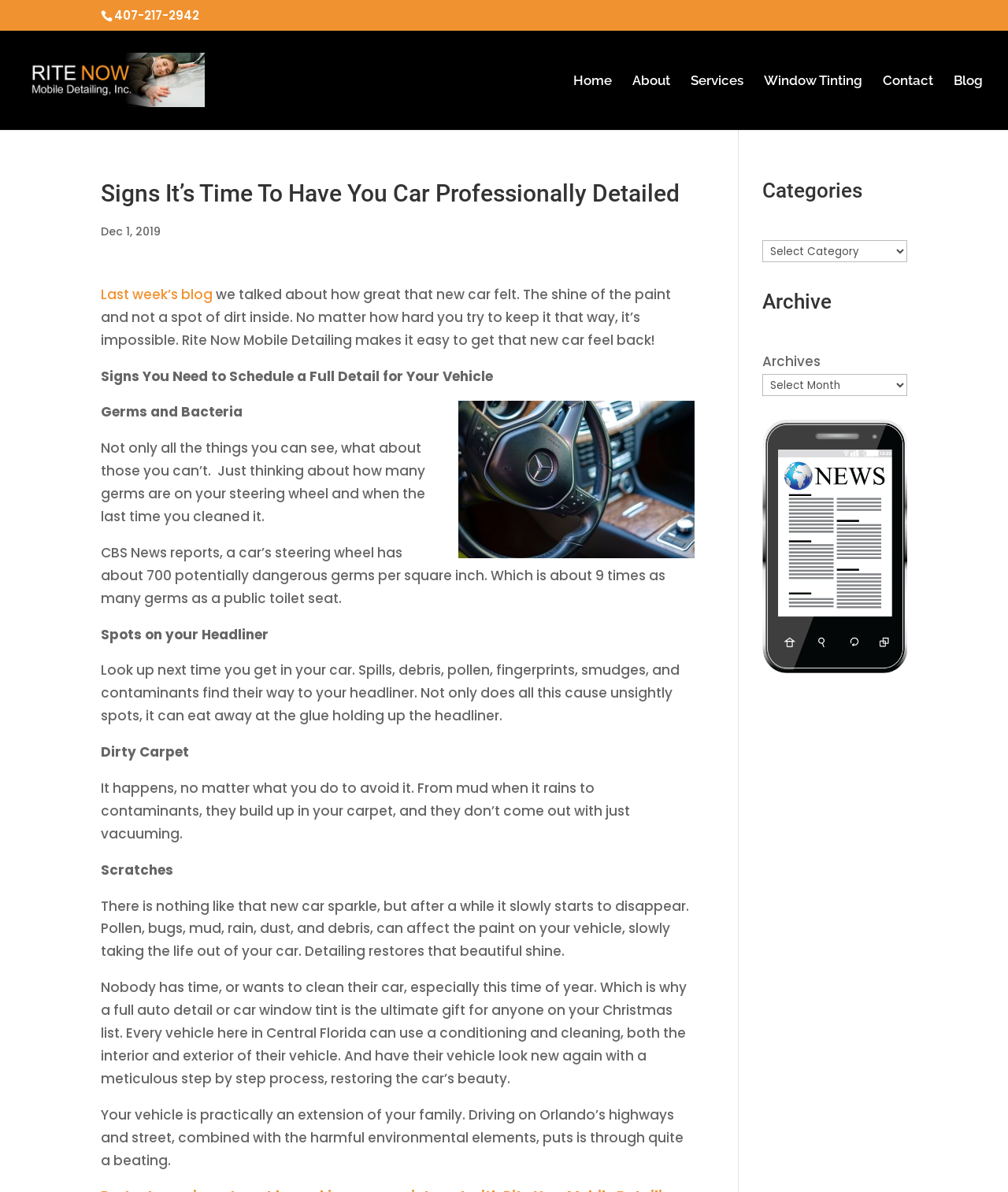Pinpoint the bounding box coordinates of the clickable element to carry out the following instruction: "Read the last week's blog."

[0.1, 0.239, 0.211, 0.255]